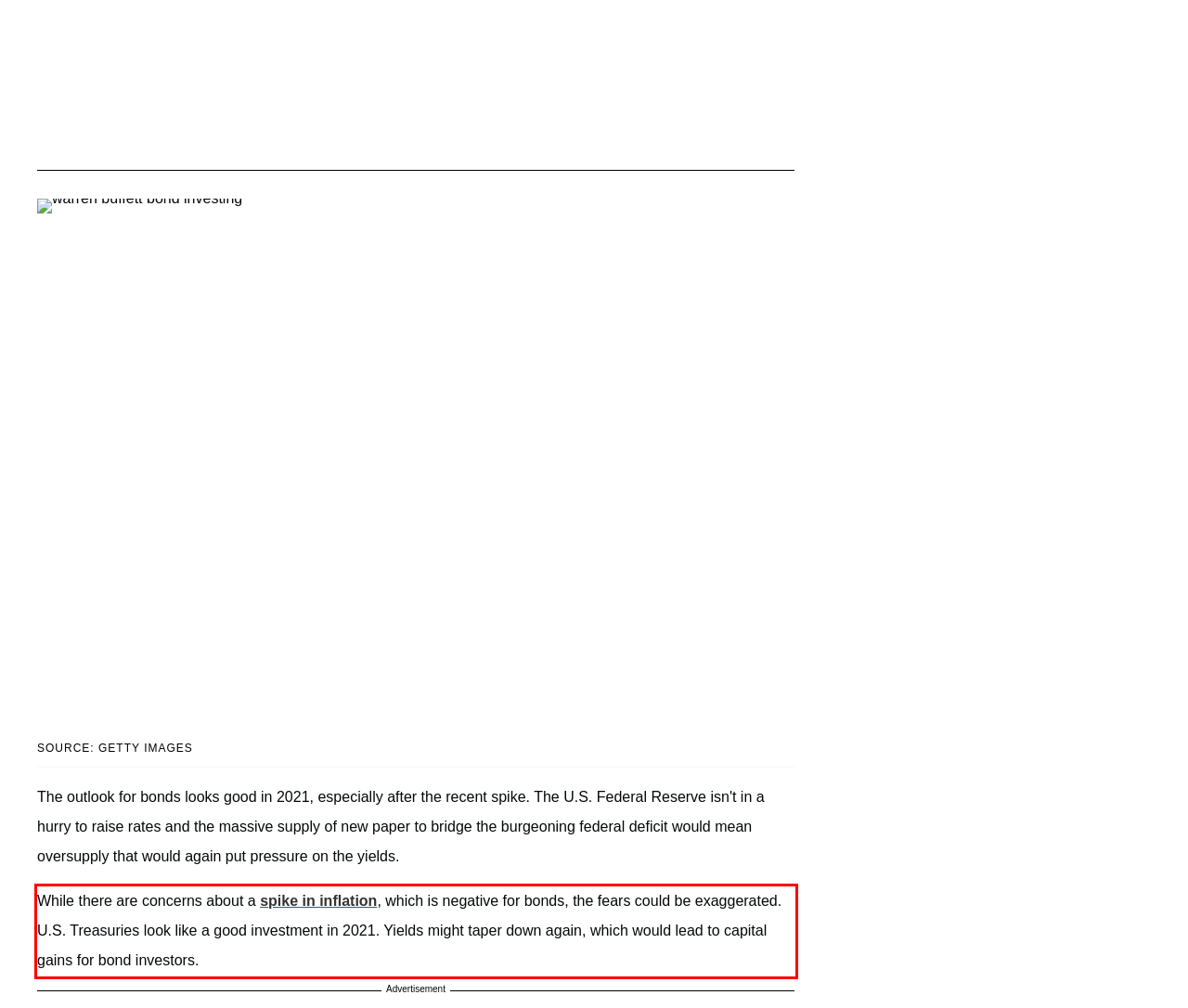Observe the screenshot of the webpage, locate the red bounding box, and extract the text content within it.

While there are concerns about a spike in inflation, which is negative for bonds, the fears could be exaggerated. U.S. Treasuries look like a good investment in 2021. Yields might taper down again, which would lead to capital gains for bond investors.